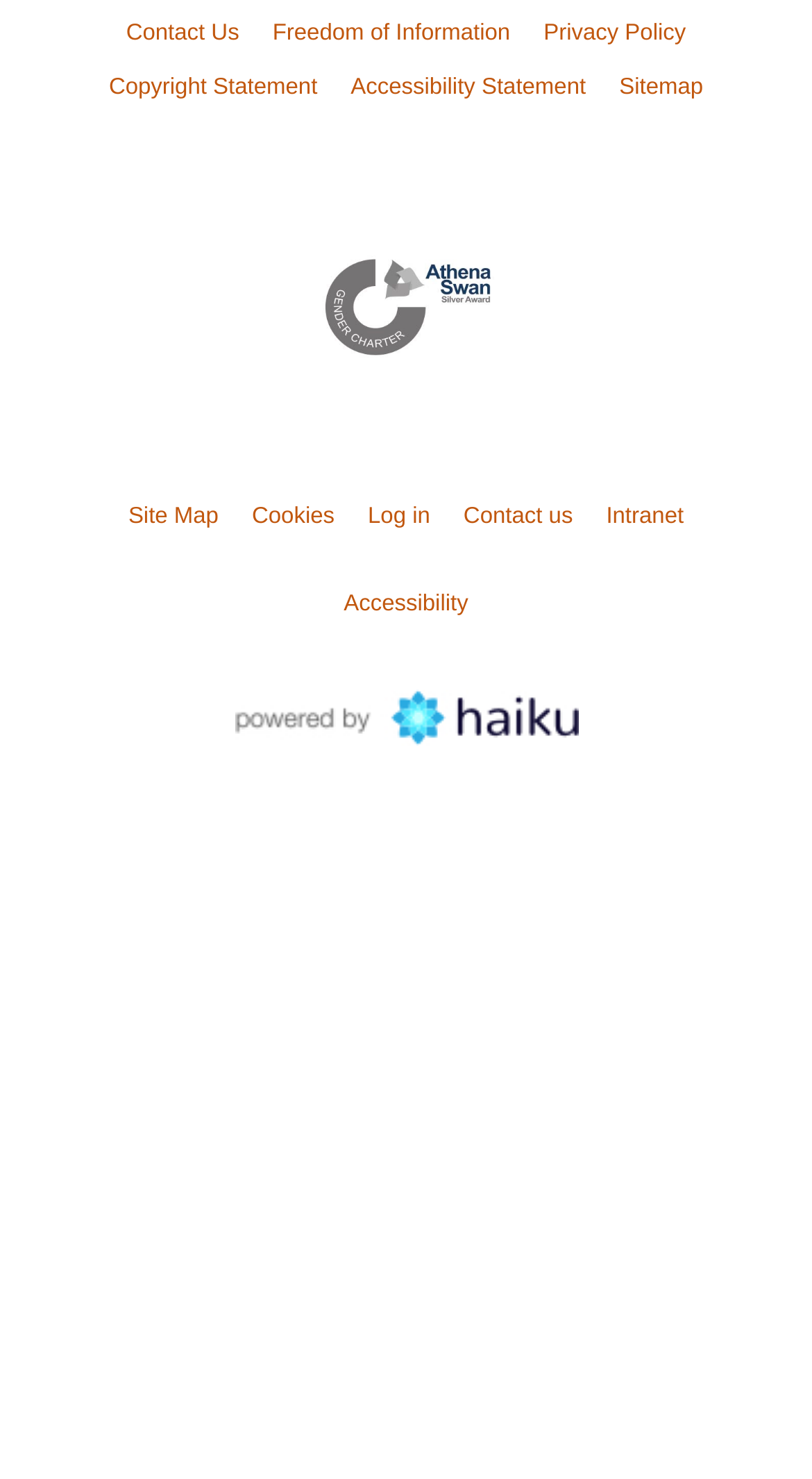Provide the bounding box coordinates of the UI element this sentence describes: "Leave a Comment".

None